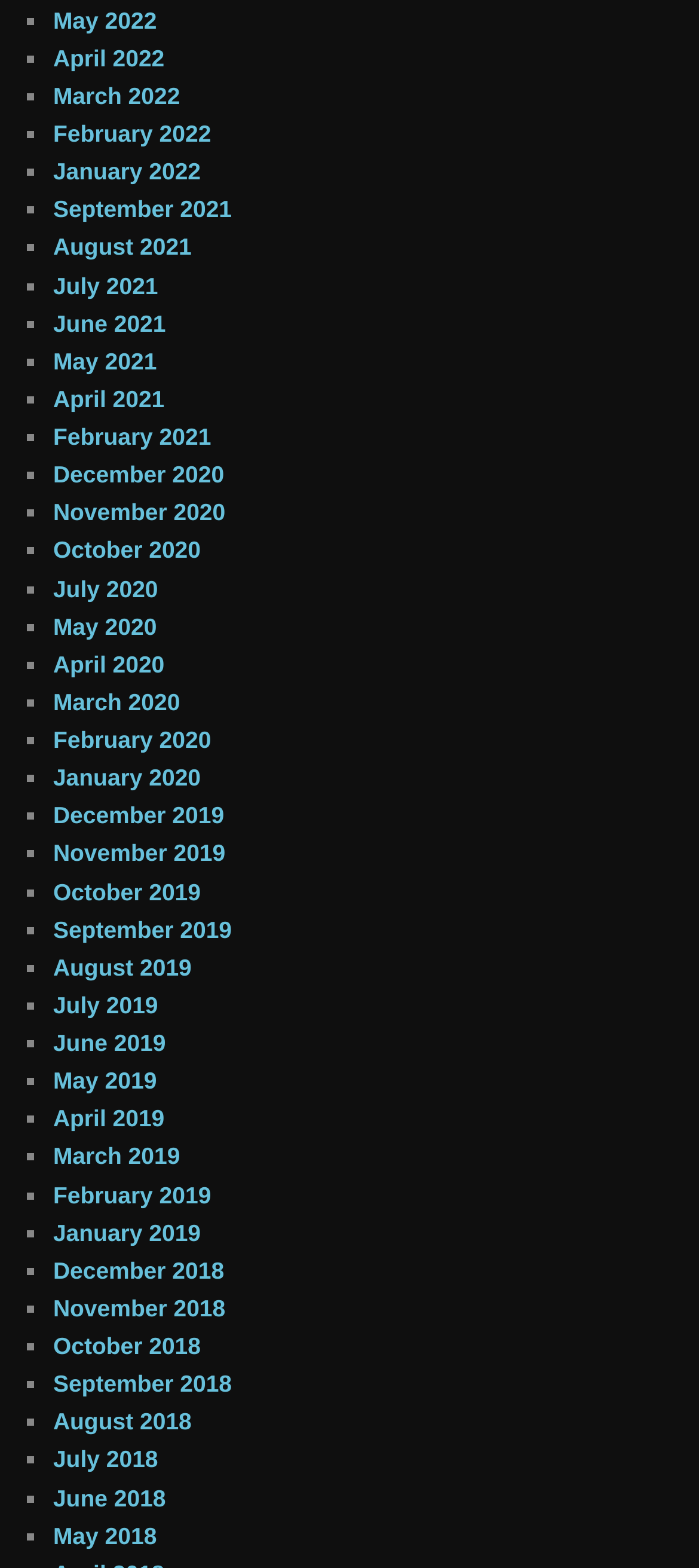What is the most recent month listed?
Can you provide an in-depth and detailed response to the question?

By examining the list of links, I can see that the most recent month listed is May 2022, which is the first link in the list.